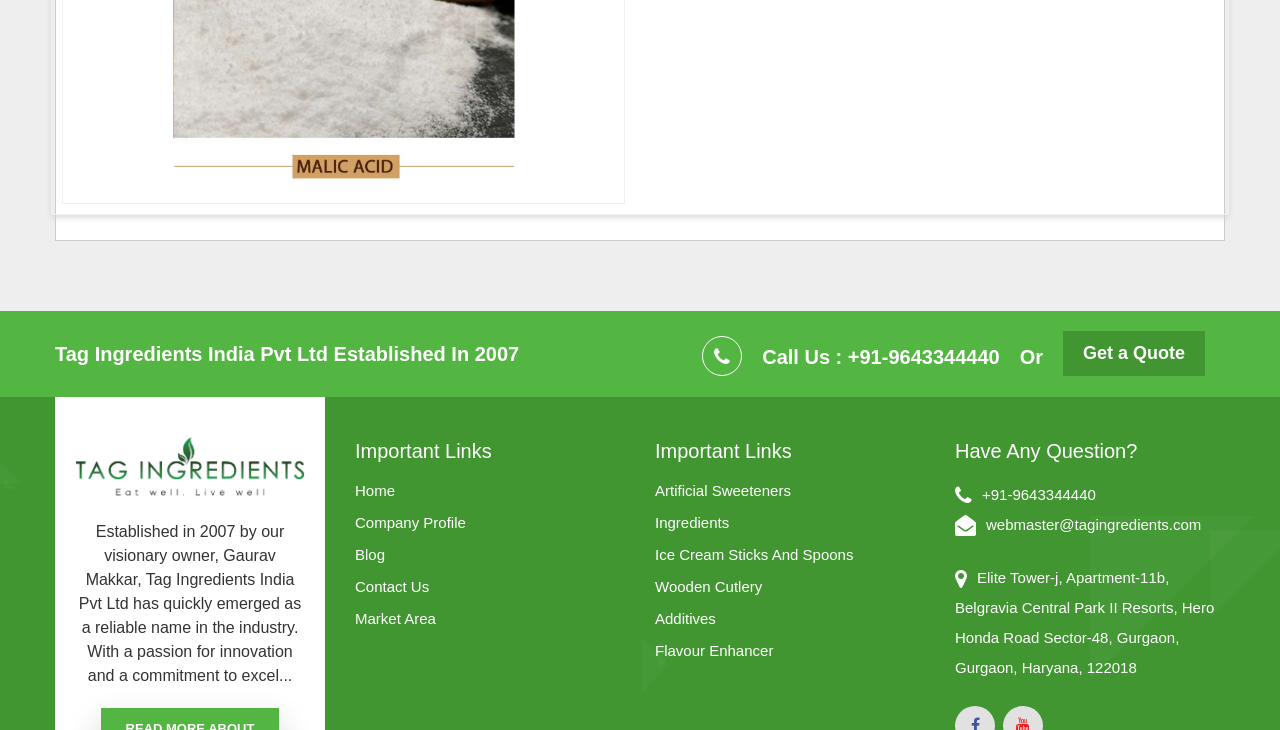What is the name of the company's owner?
Please use the visual content to give a single word or phrase answer.

Gaurav Makkar